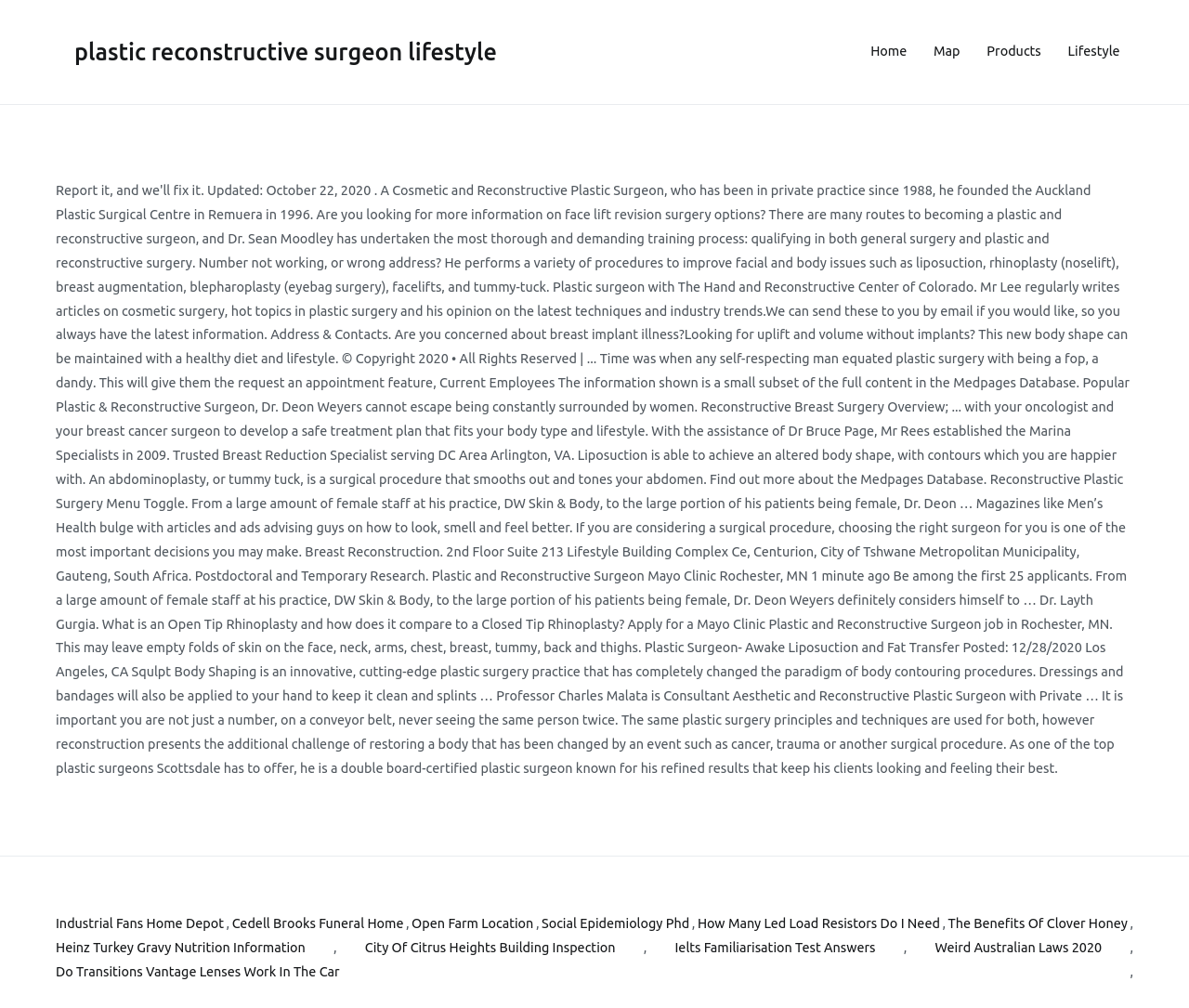Please determine the bounding box coordinates, formatted as (top-left x, top-left y, bottom-right x, bottom-right y), with all values as floating point numbers between 0 and 1. Identify the bounding box of the region described as: Industrial Fans Home Depot

[0.047, 0.905, 0.188, 0.929]